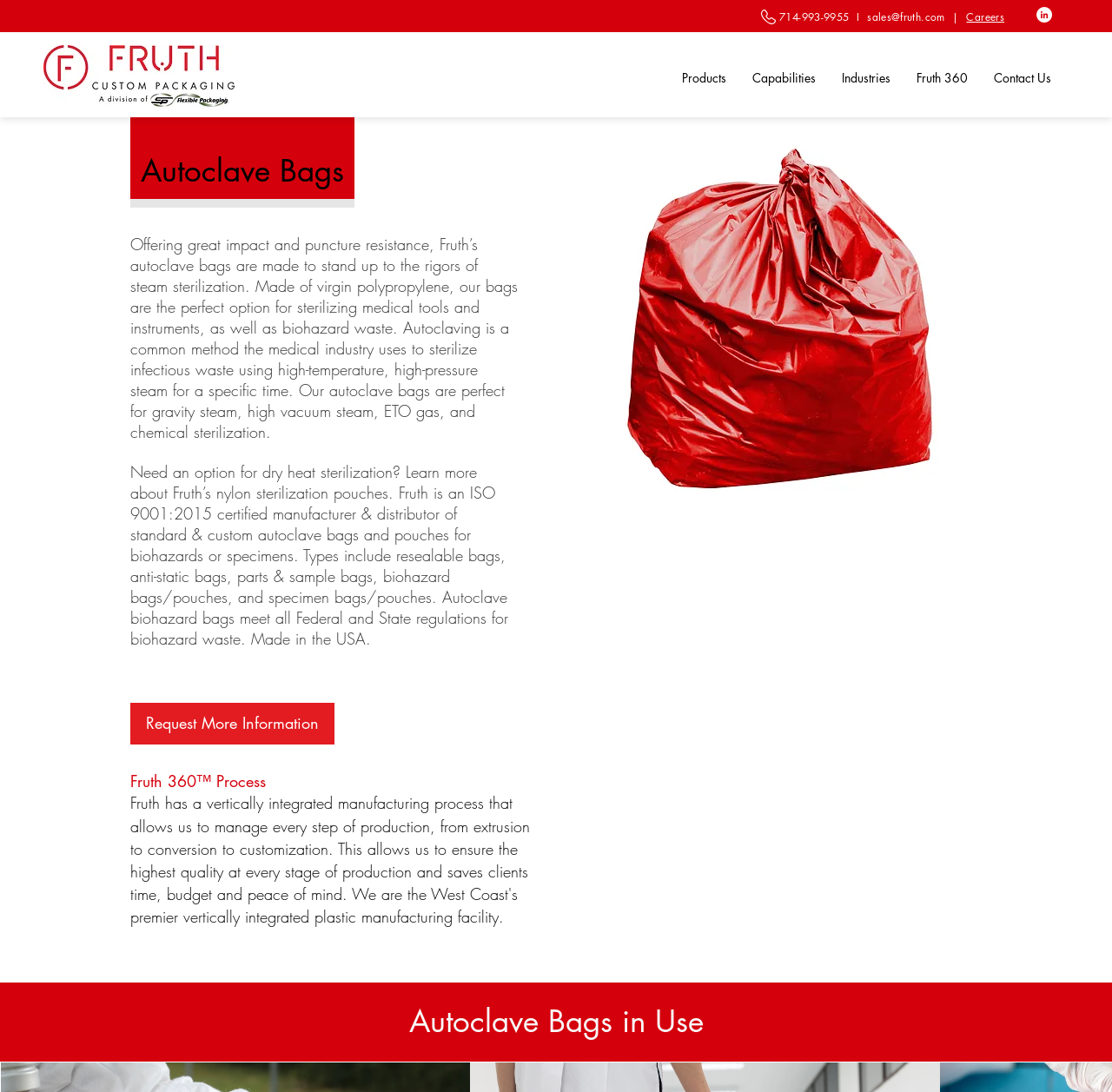What is Fruth 360?
Refer to the image and give a detailed response to the question.

Fruth 360 is a vertically integrated manufacturing process that allows Fruth to manage every step of production, from extrusion to conversion to customization, ensuring the highest quality at every stage of production.